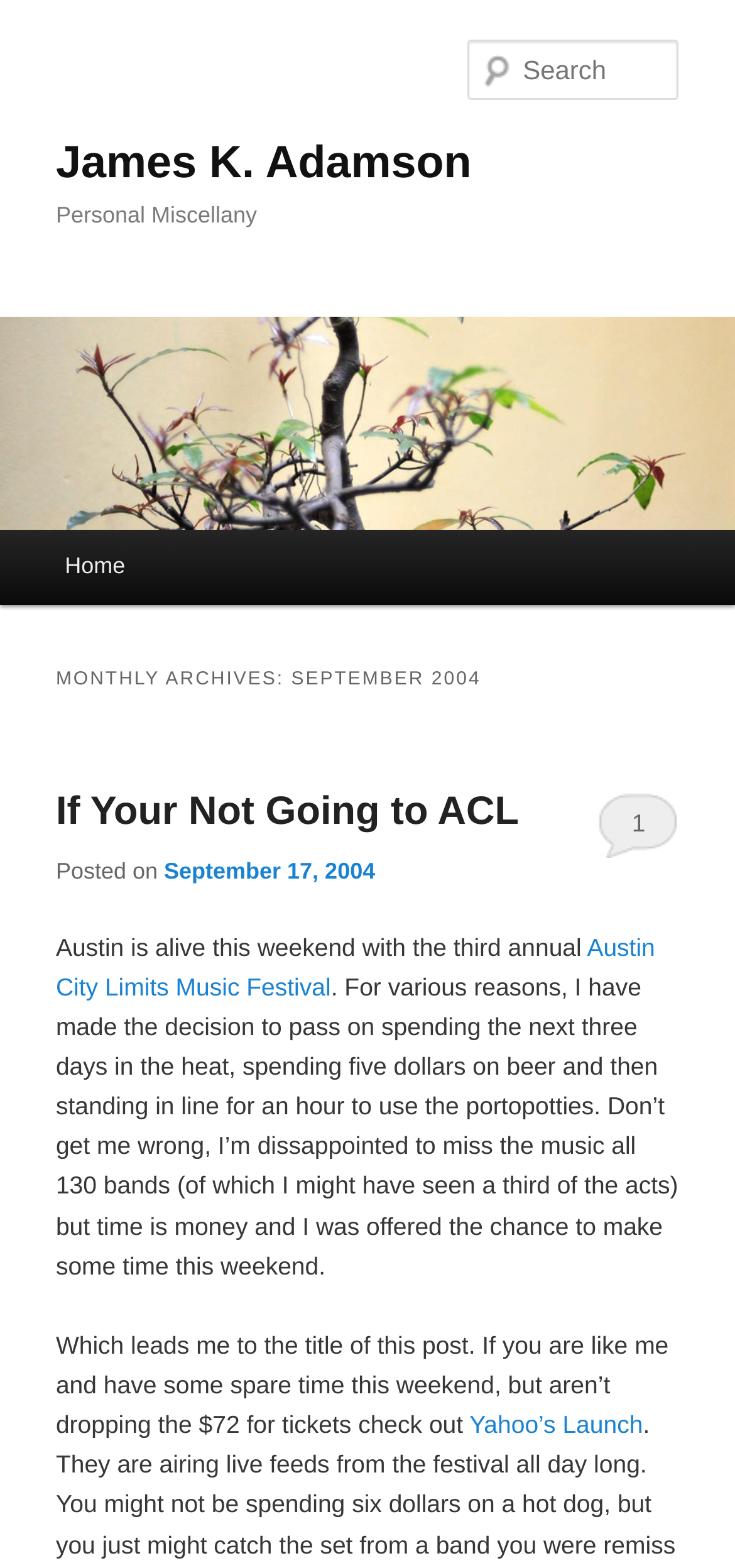Please provide the bounding box coordinate of the region that matches the element description: Austin City Limits Music Festival. Coordinates should be in the format (top-left x, top-left y, bottom-right x, bottom-right y) and all values should be between 0 and 1.

[0.076, 0.595, 0.891, 0.638]